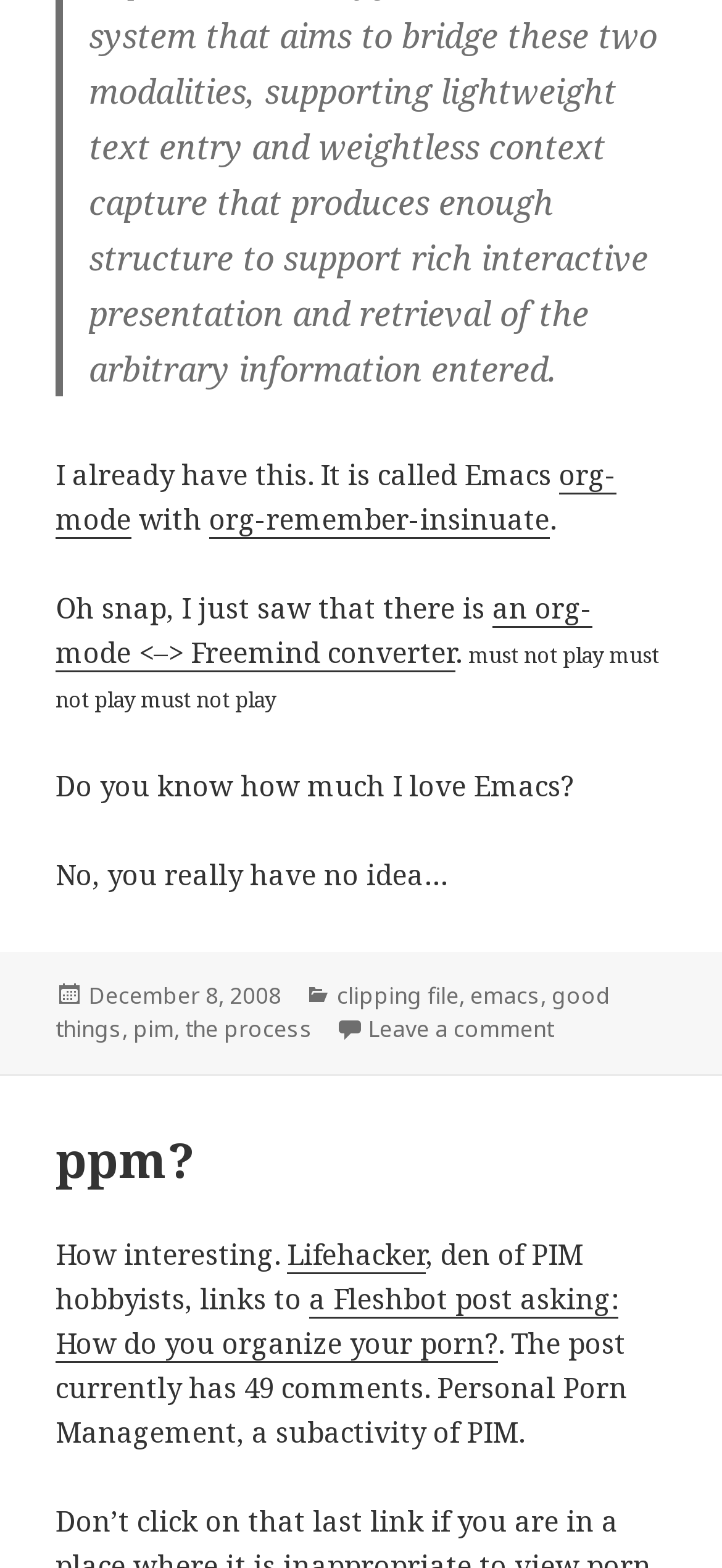Please locate the bounding box coordinates of the element that should be clicked to complete the given instruction: "Print this article".

None